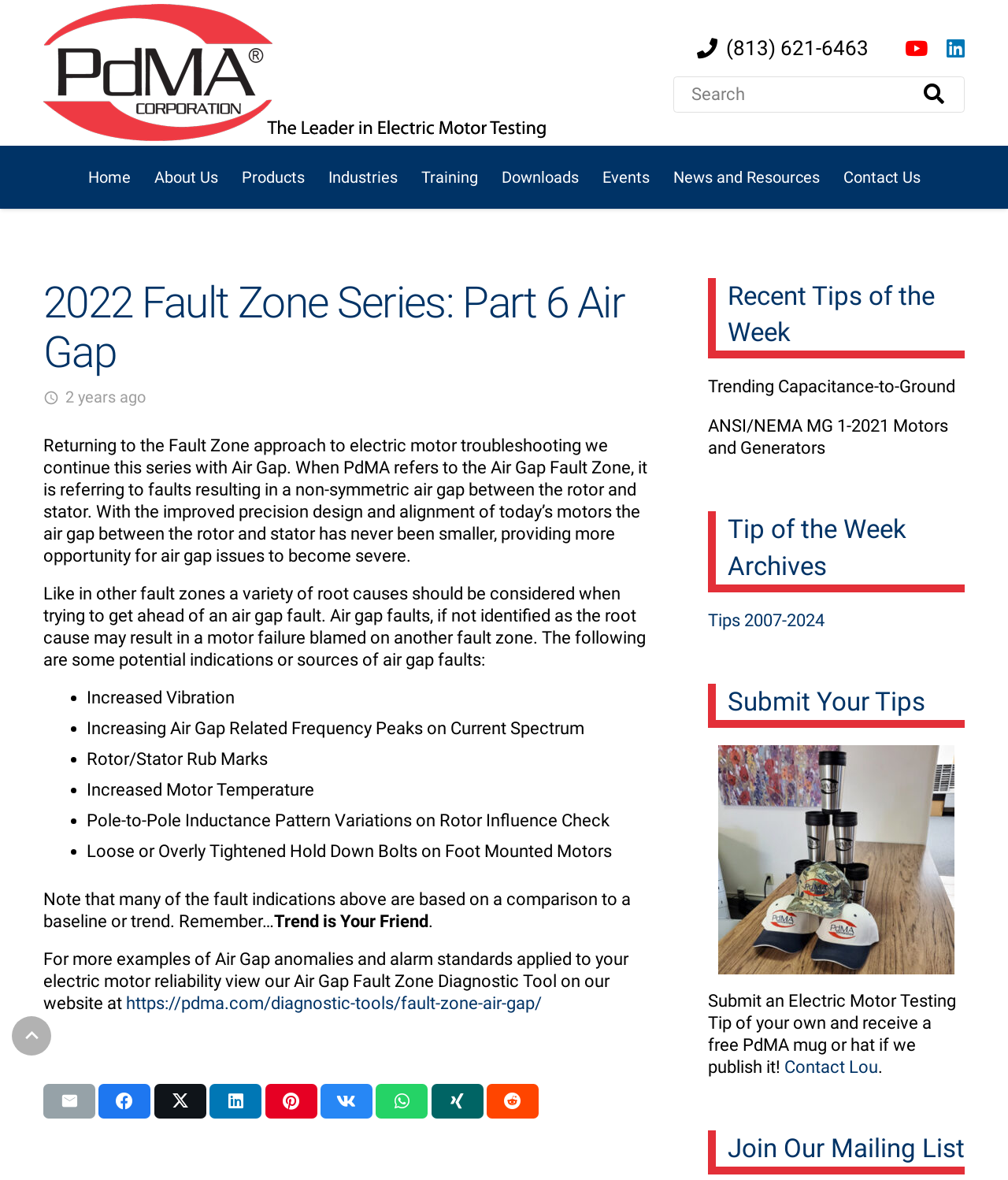Please identify the bounding box coordinates for the region that you need to click to follow this instruction: "Read about Air Gap Fault Zone".

[0.043, 0.369, 0.642, 0.479]